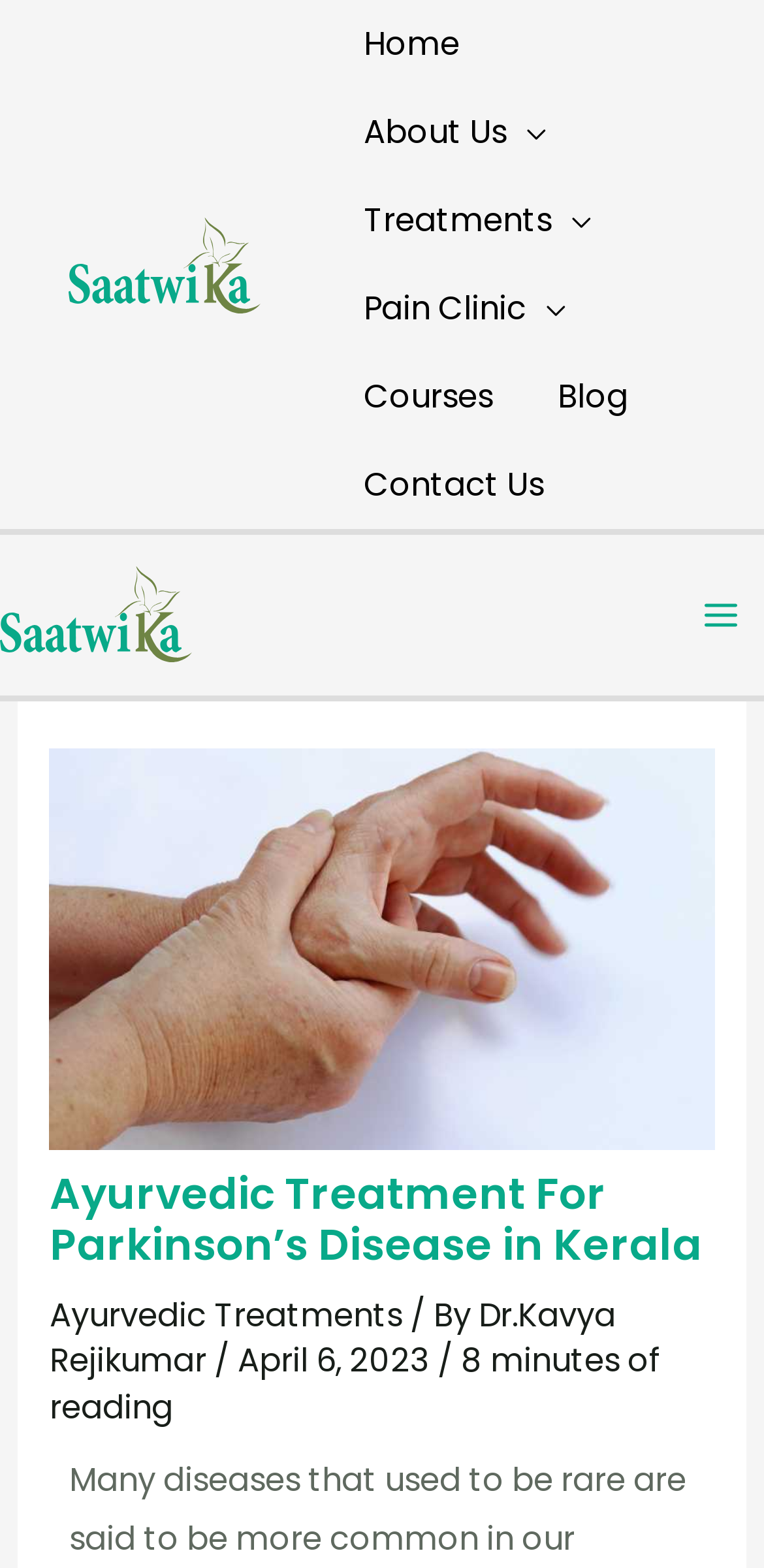Can you pinpoint the bounding box coordinates for the clickable element required for this instruction: "Read the blog"? The coordinates should be four float numbers between 0 and 1, i.e., [left, top, right, bottom].

[0.688, 0.225, 0.864, 0.281]